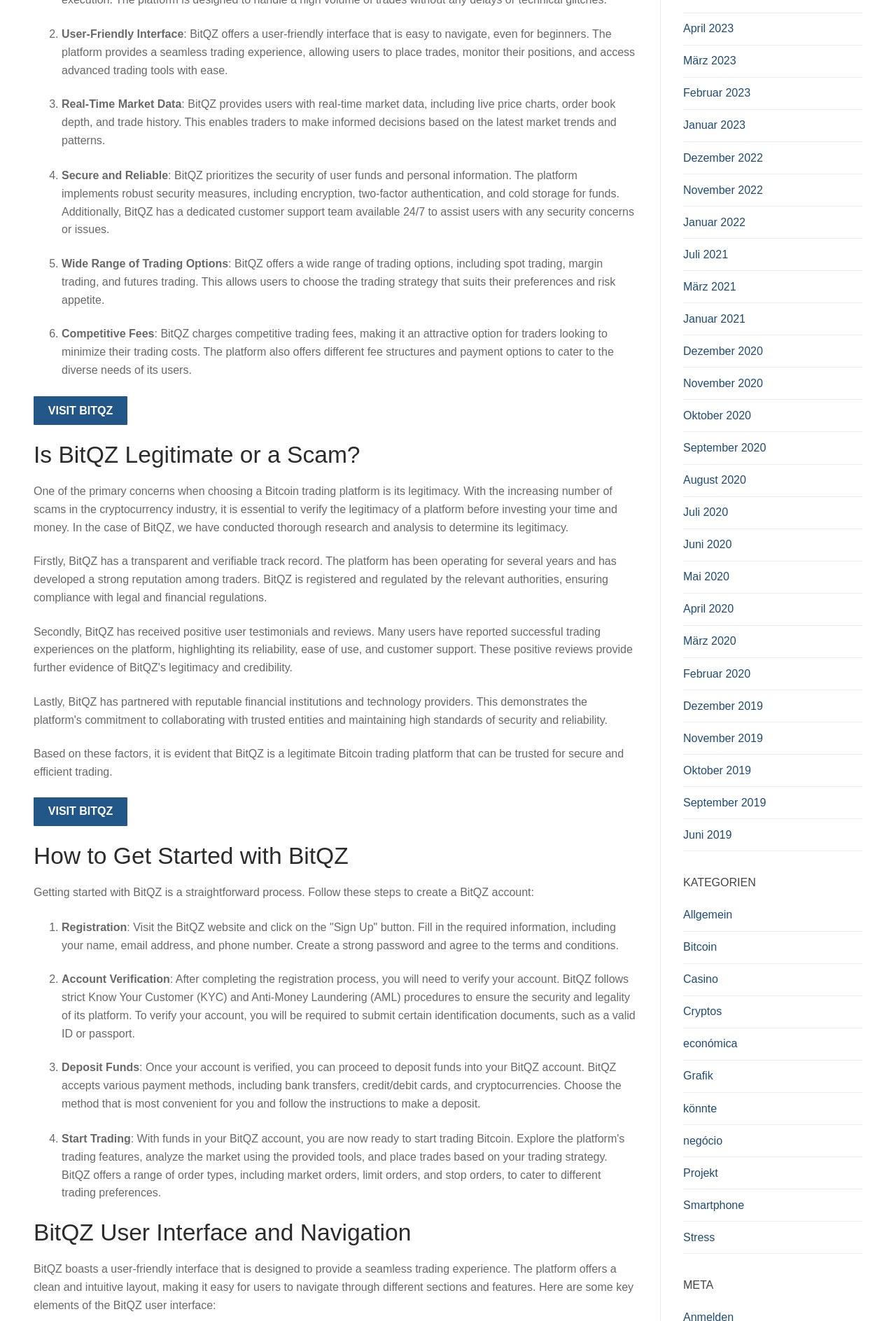What type of authentication is used by BitQZ for account verification?
Refer to the screenshot and answer in one word or phrase.

KYC and AML